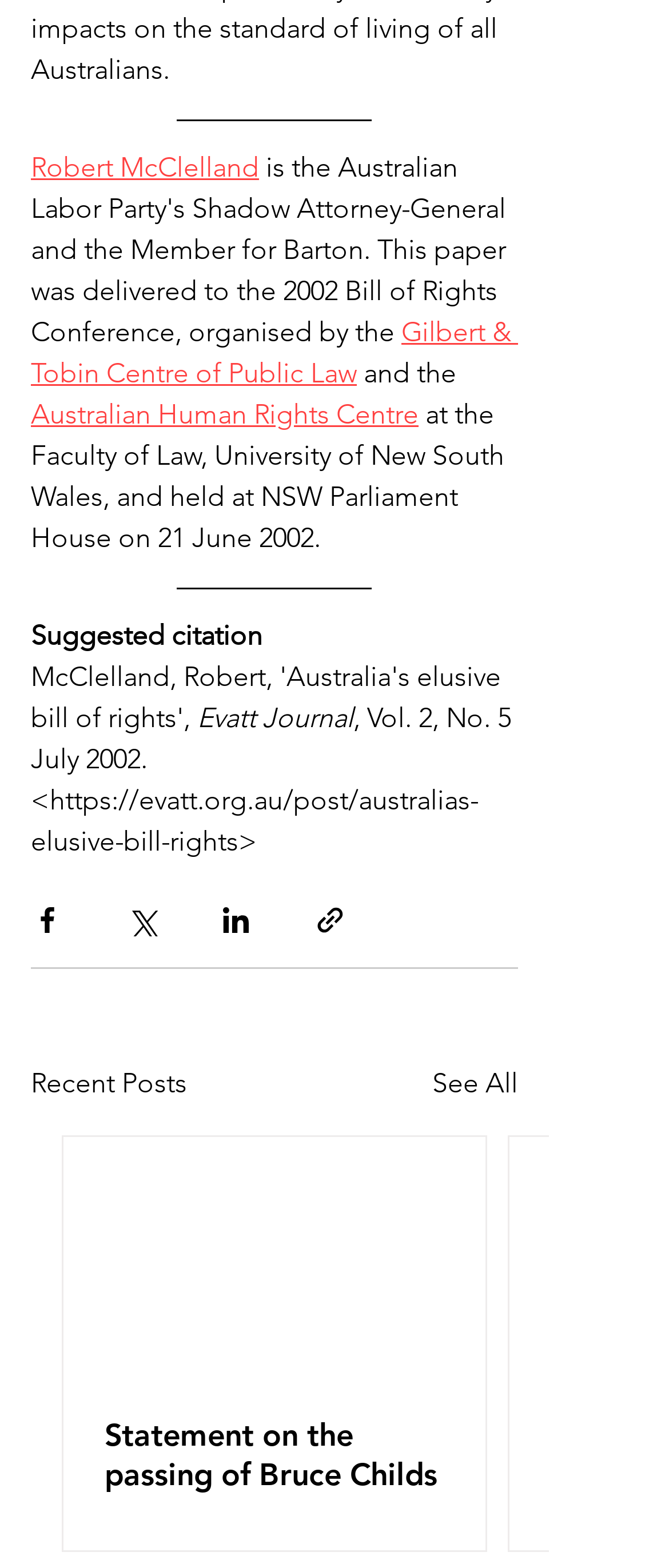Respond with a single word or phrase to the following question:
What is the title of the article?

Australia's elusive bill of rights